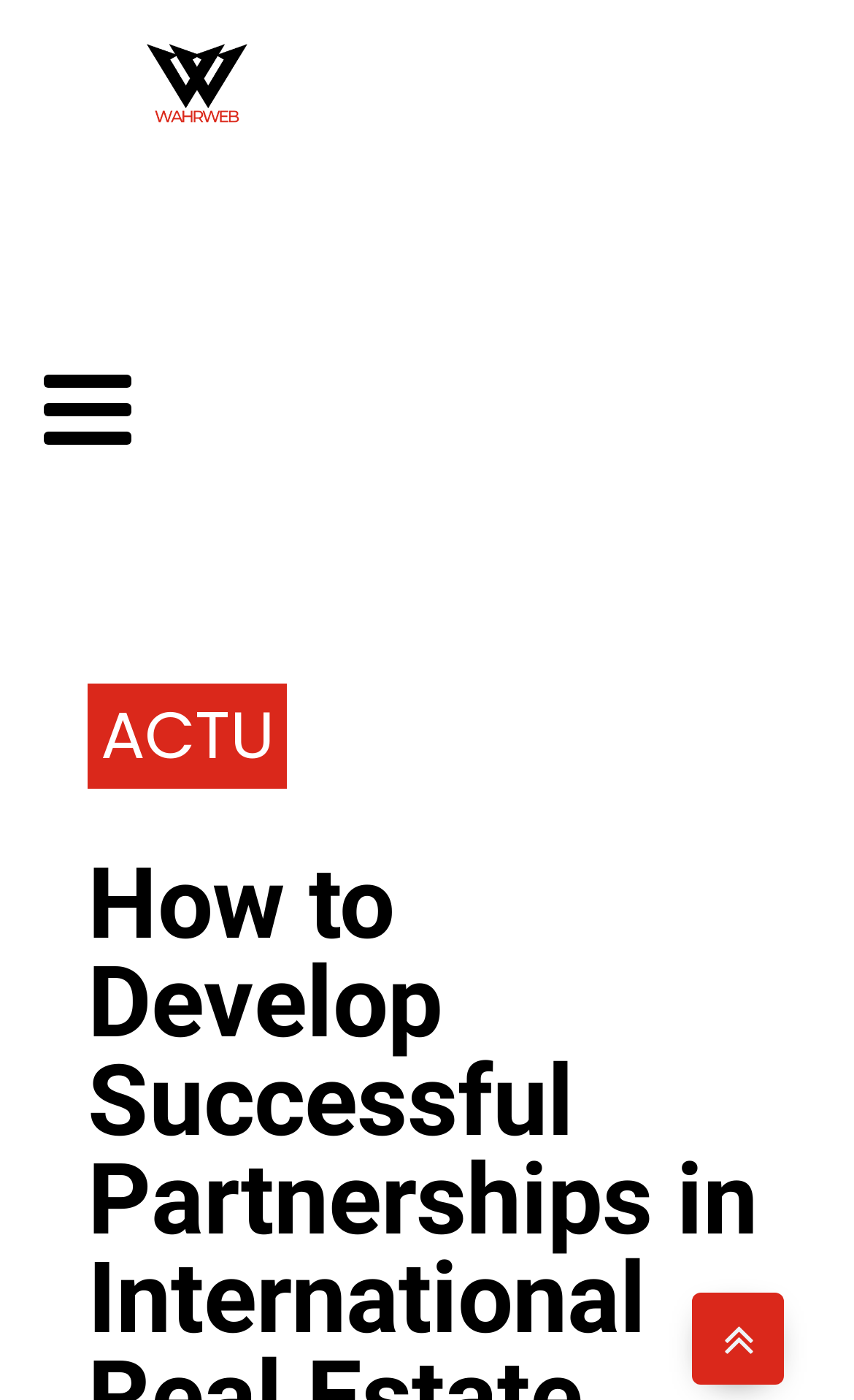Determine the bounding box for the UI element that matches this description: "parent_node: ACTU".

[0.81, 0.923, 0.918, 0.989]